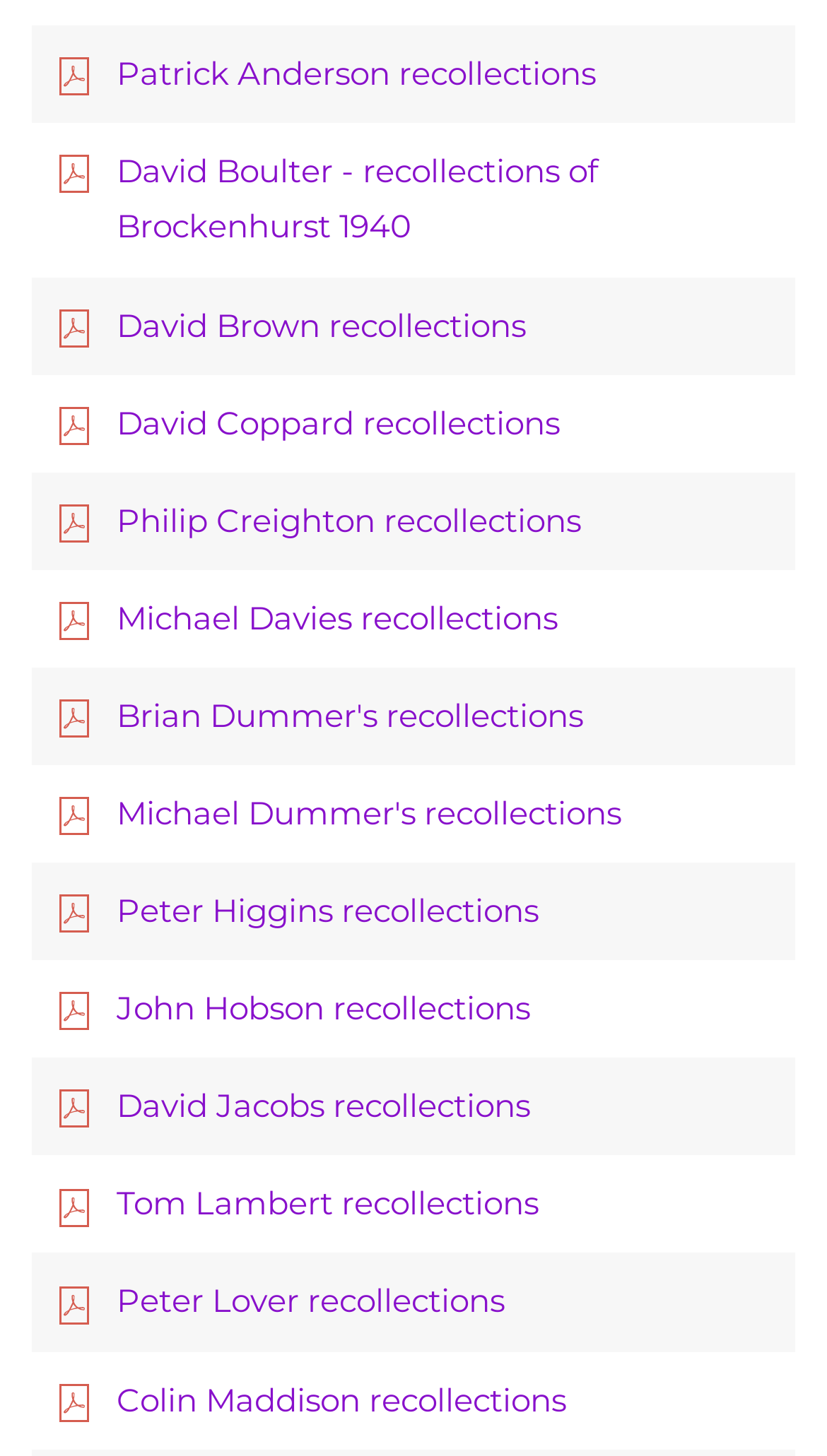What is the name of the person with the first recollection?
Can you give a detailed and elaborate answer to the question?

I looked at the first link element and saw that its text is 'Patrick Anderson recollections', so the name of the person with the first recollection is Patrick Anderson.